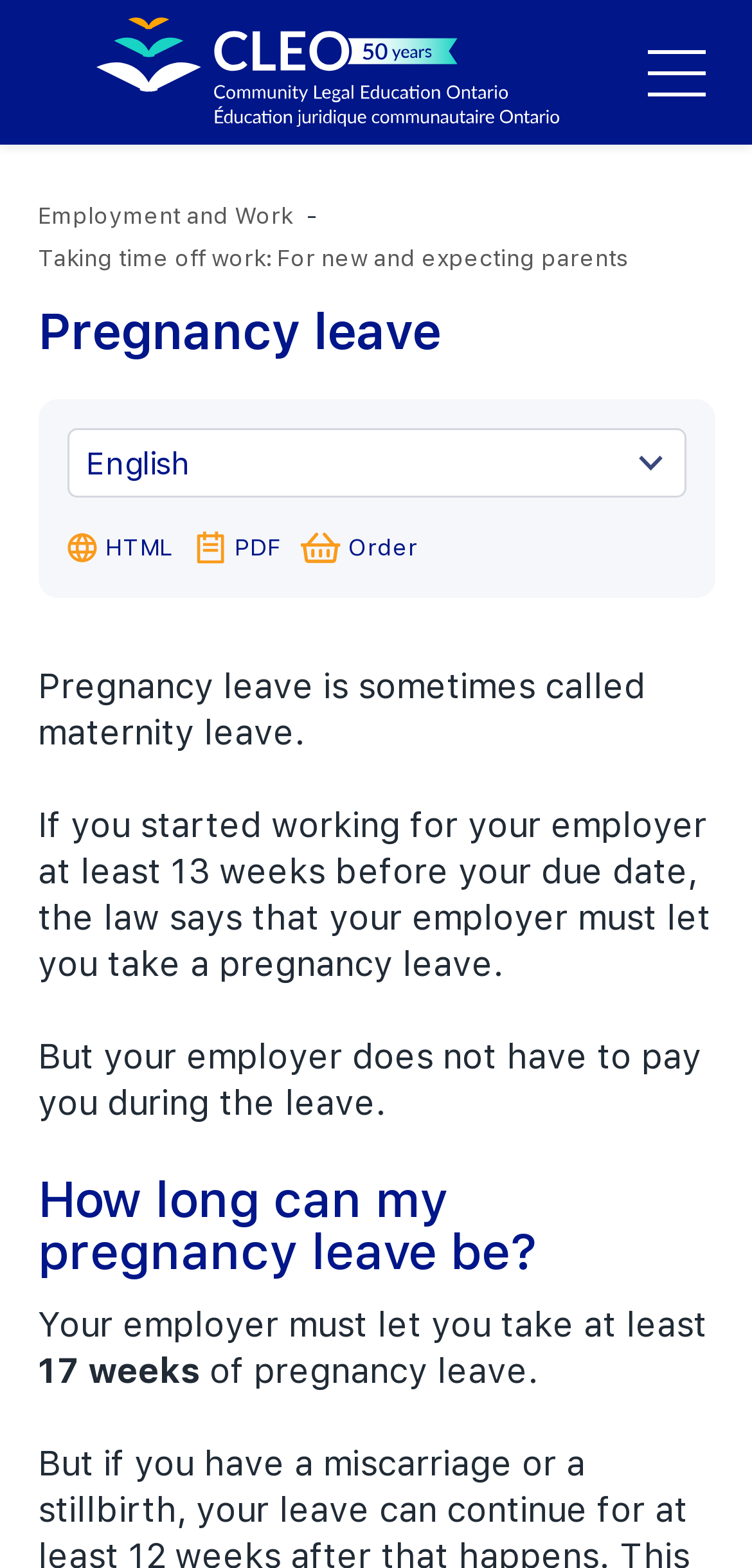Does the employer have to pay during pregnancy leave?
Based on the visual content, answer with a single word or a brief phrase.

no